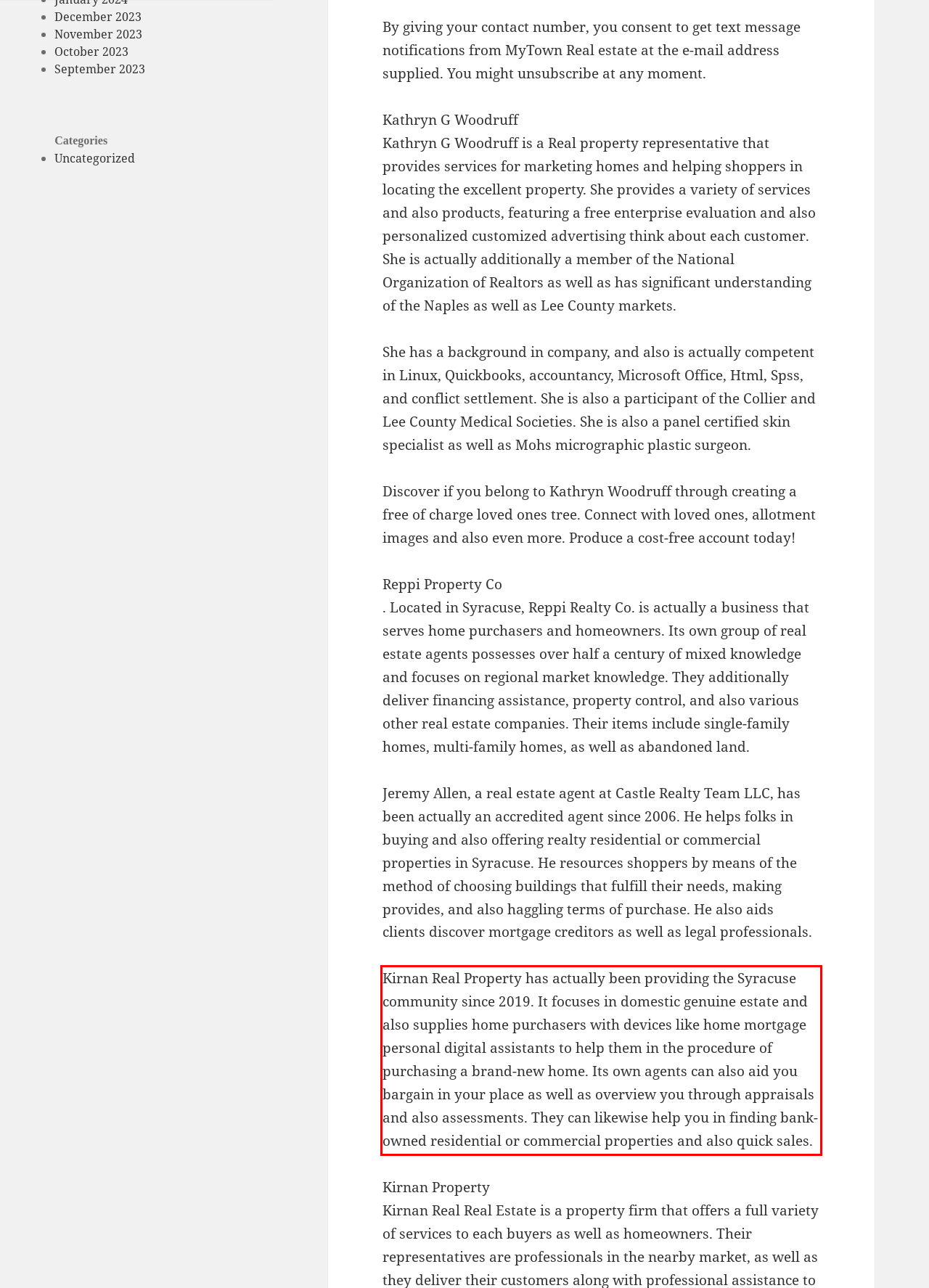You are presented with a screenshot containing a red rectangle. Extract the text found inside this red bounding box.

Kirnan Real Property has actually been providing the Syracuse community since 2019. It focuses in domestic genuine estate and also supplies home purchasers with devices like home mortgage personal digital assistants to help them in the procedure of purchasing a brand-new home. Its own agents can also aid you bargain in your place as well as overview you through appraisals and also assessments. They can likewise help you in finding bank-owned residential or commercial properties and also quick sales.